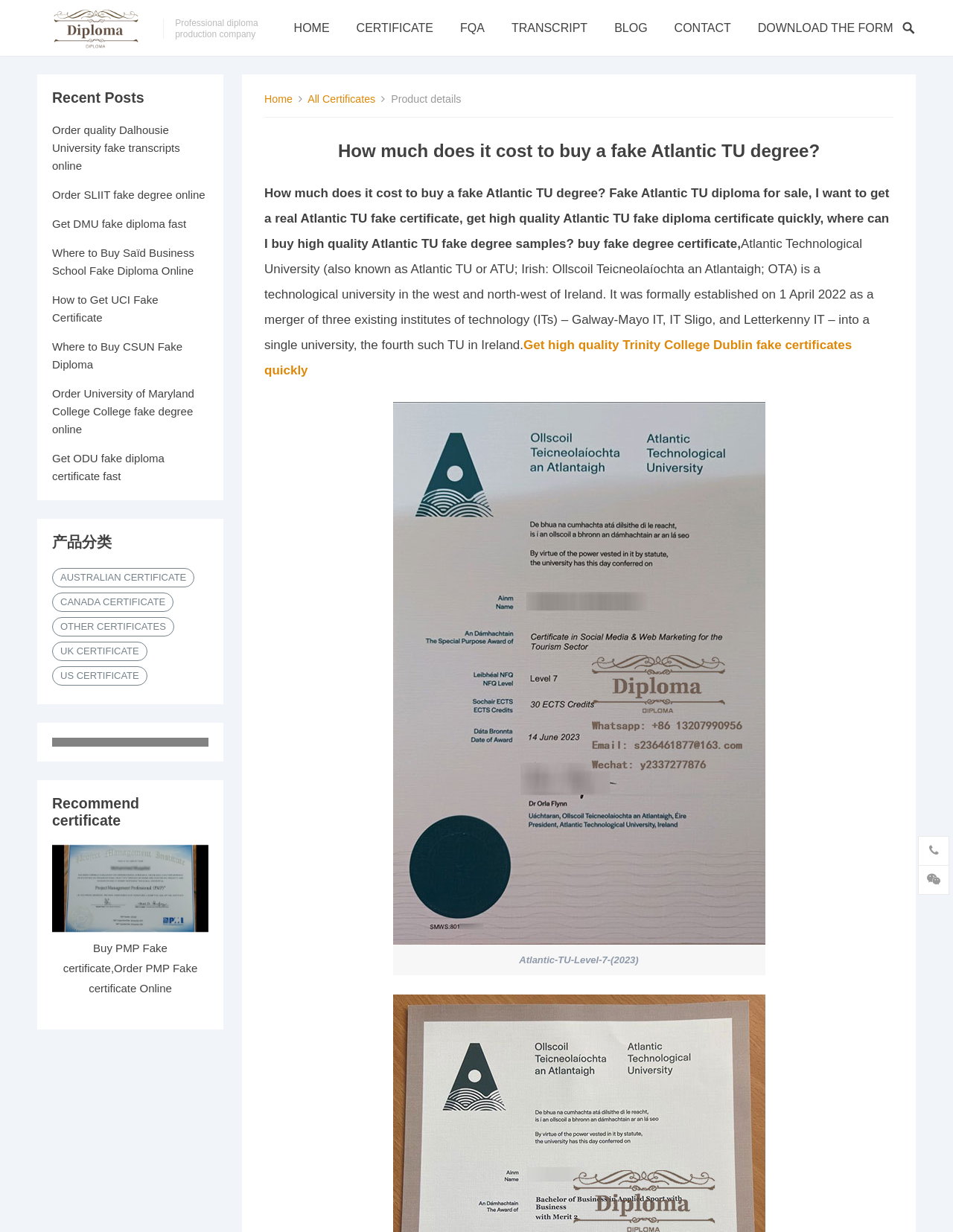How many categories are listed under '产品分类'?
Using the image, give a concise answer in the form of a single word or short phrase.

5 categories